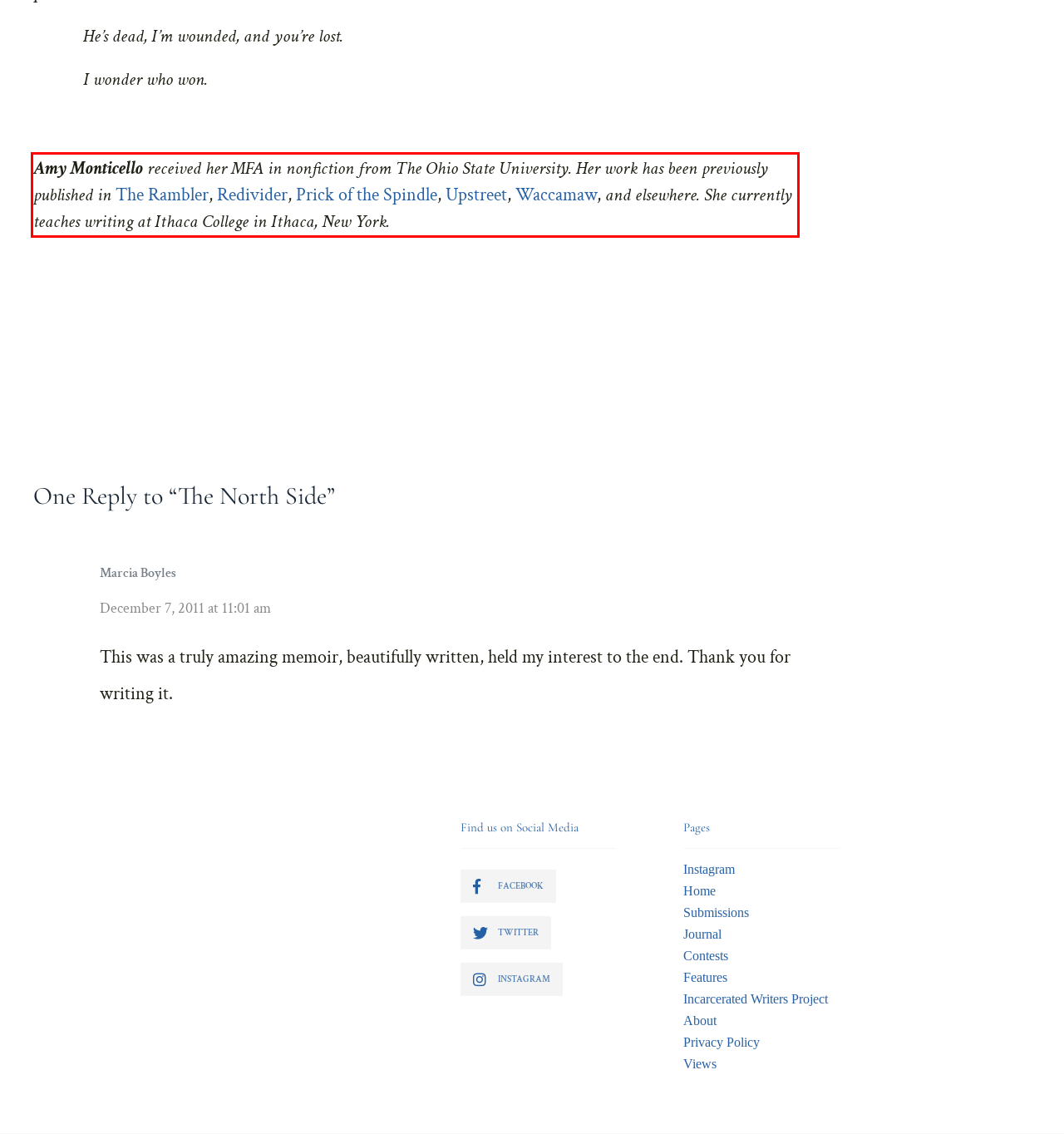Identify the text within the red bounding box on the webpage screenshot and generate the extracted text content.

Amy Monticello received her MFA in nonfiction from The Ohio State University. Her work has been previously published in The Rambler, Redivider, Prick of the Spindle, Upstreet, Waccamaw, and elsewhere. She currently teaches writing at Ithaca College in Ithaca, New York.